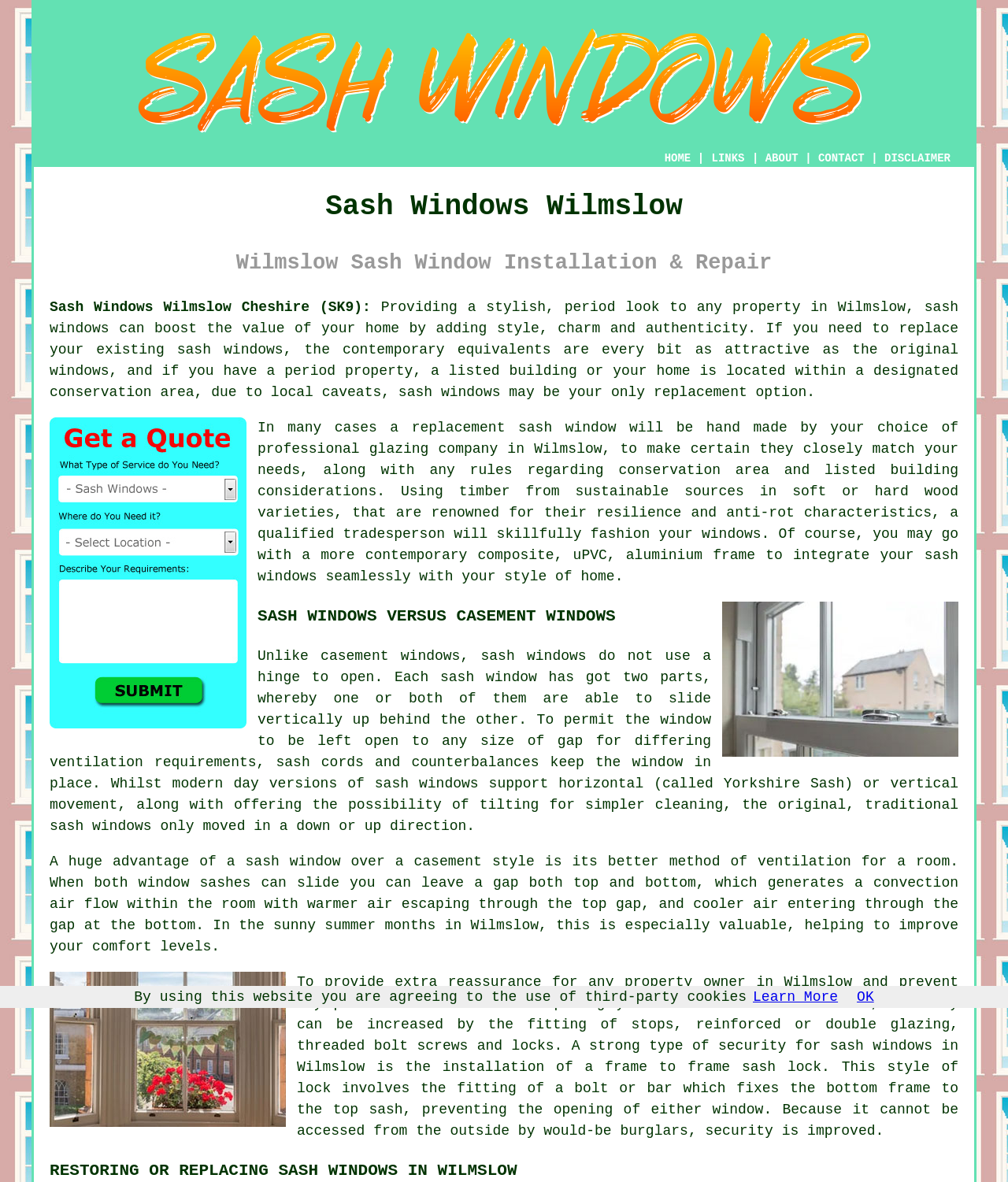Please specify the bounding box coordinates in the format (top-left x, top-left y, bottom-right x, bottom-right y), with values ranging from 0 to 1. Identify the bounding box for the UI component described as follows: LINKS

[0.705, 0.128, 0.739, 0.14]